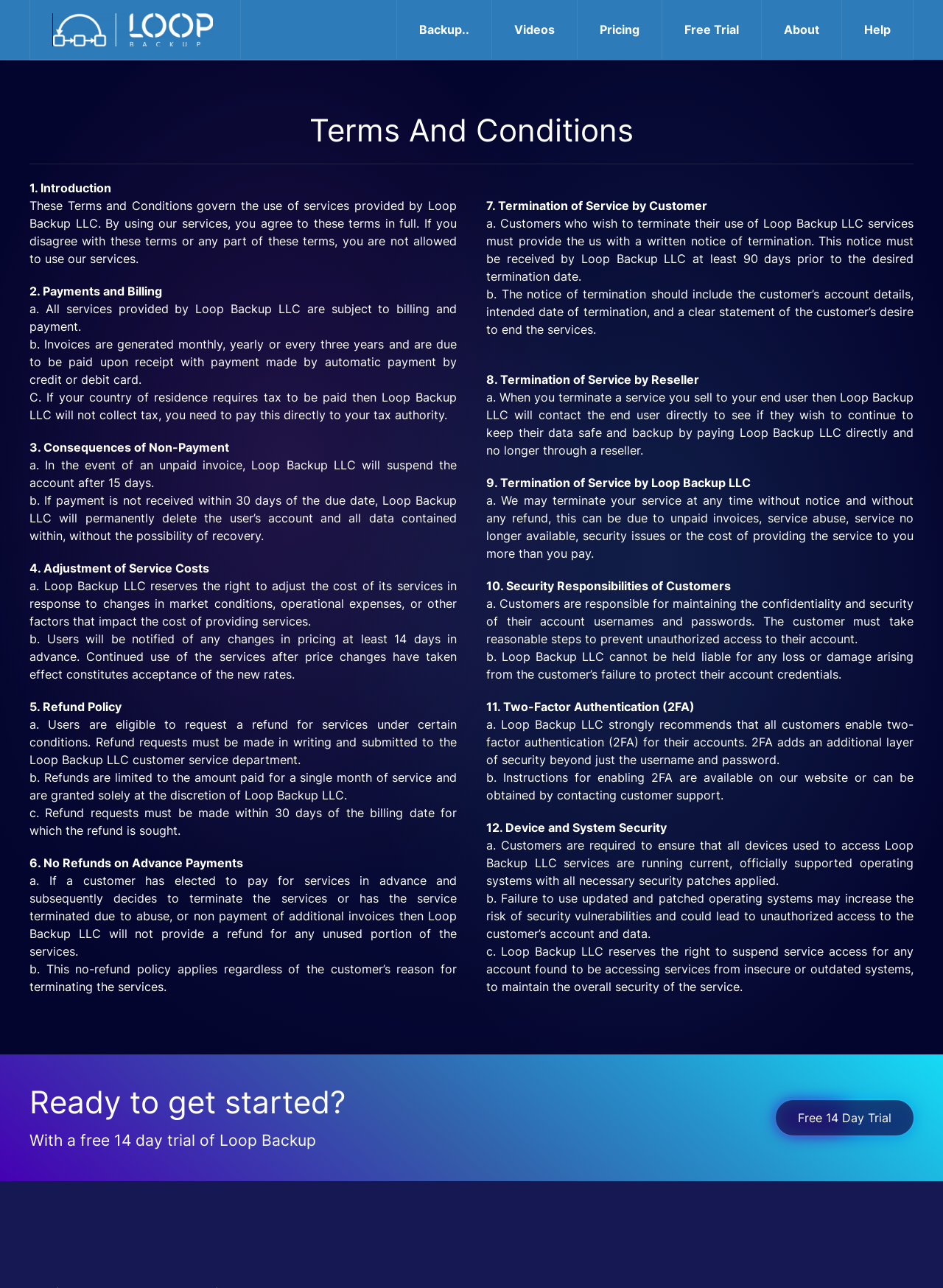Use a single word or phrase to answer the question:
What is the minimum notice period for terminating services?

90 days